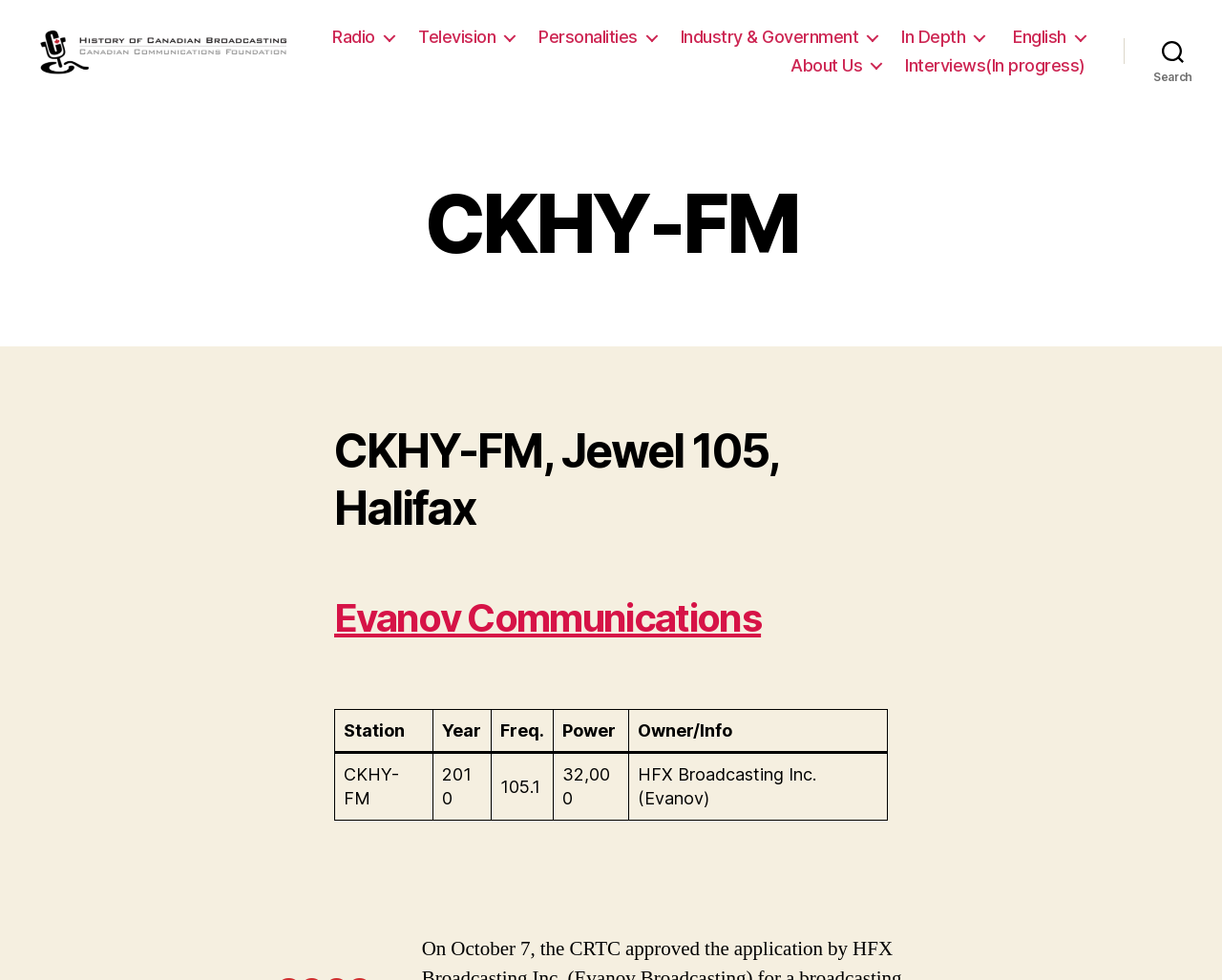What is the power of CKHY-FM?
Using the visual information, reply with a single word or short phrase.

32,000